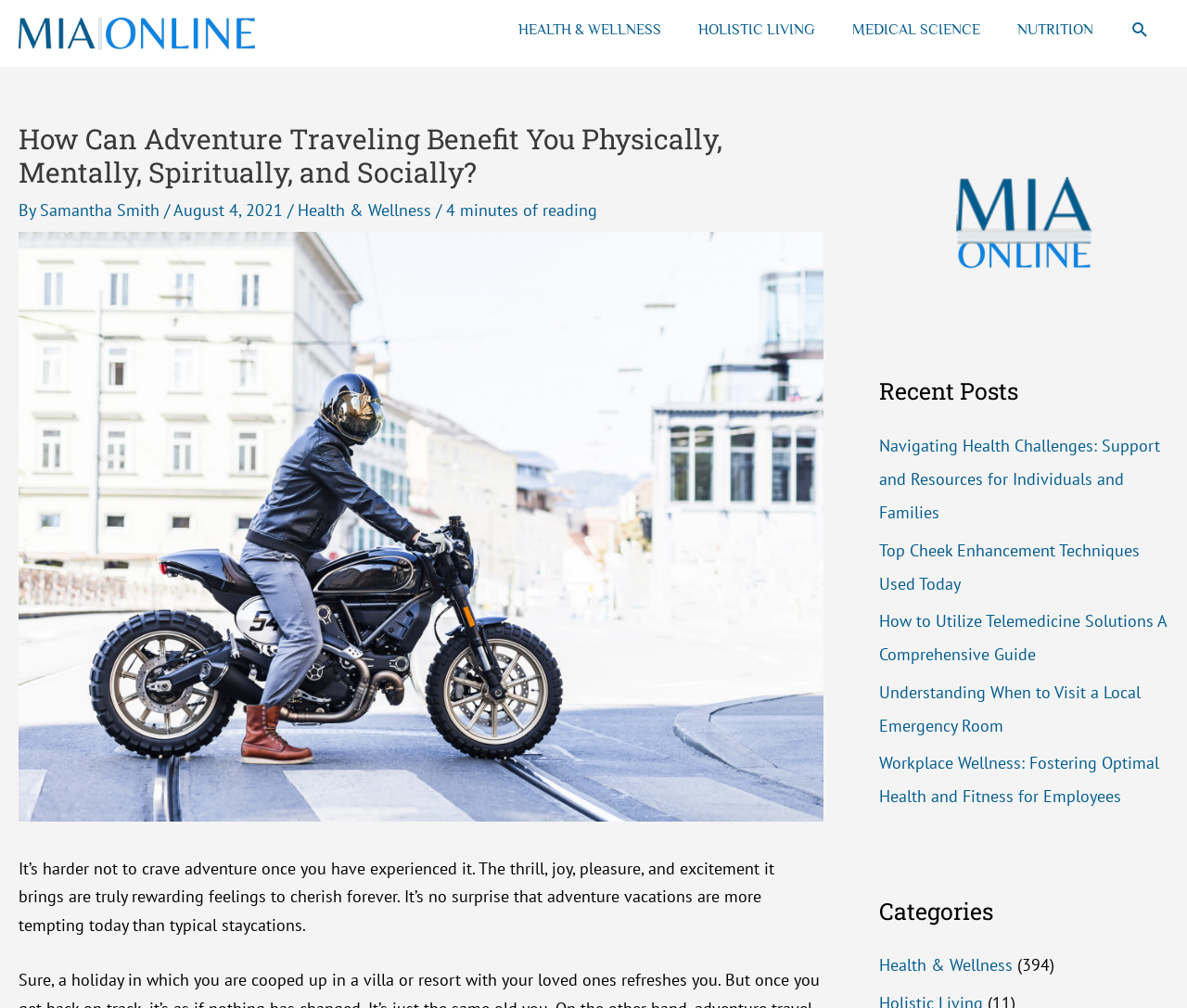Provide a one-word or short-phrase response to the question:
How long does it take to read the article?

4 minutes